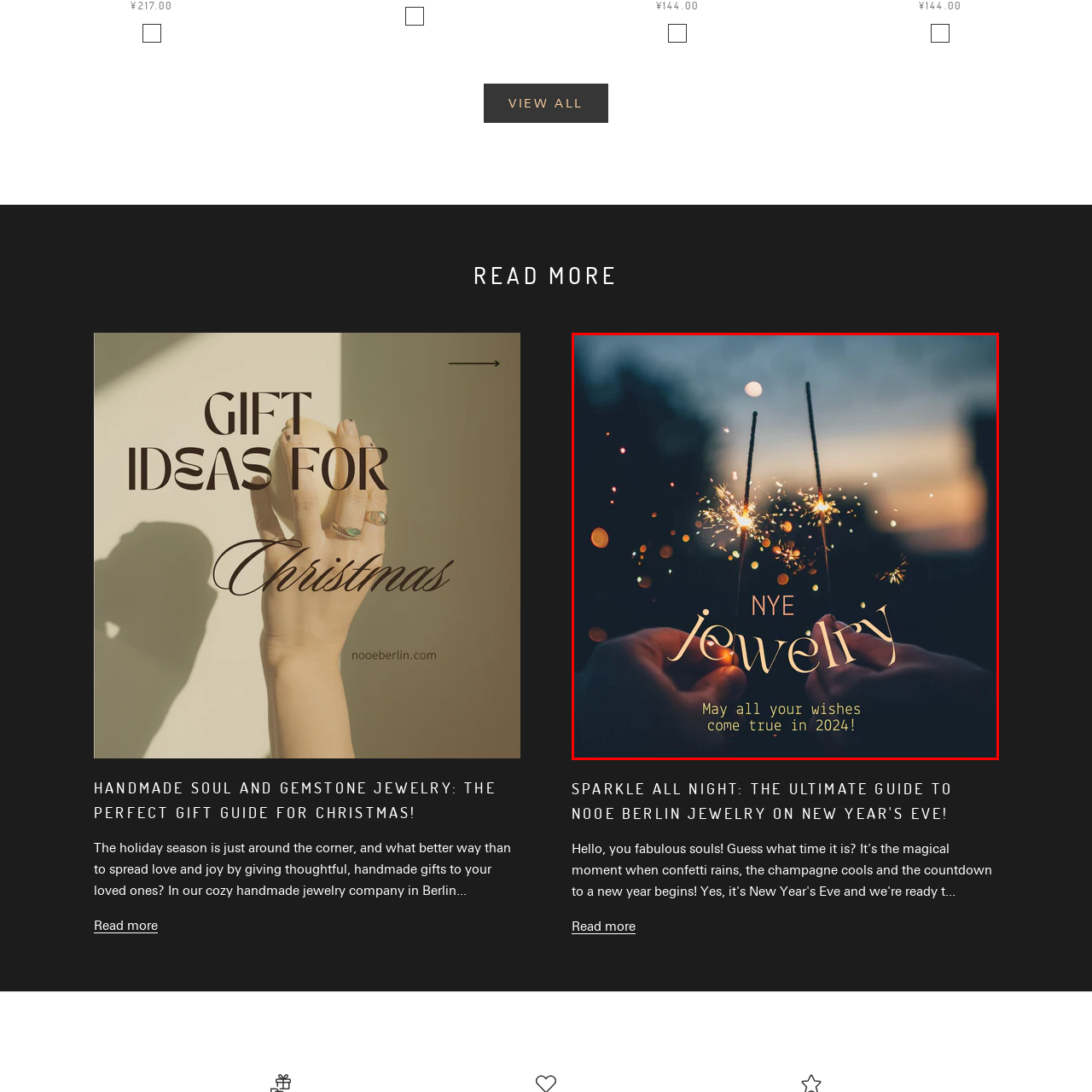View the part of the image surrounded by red, What is the connection between the image and jewelry? Respond with a concise word or phrase.

NYE jewelry